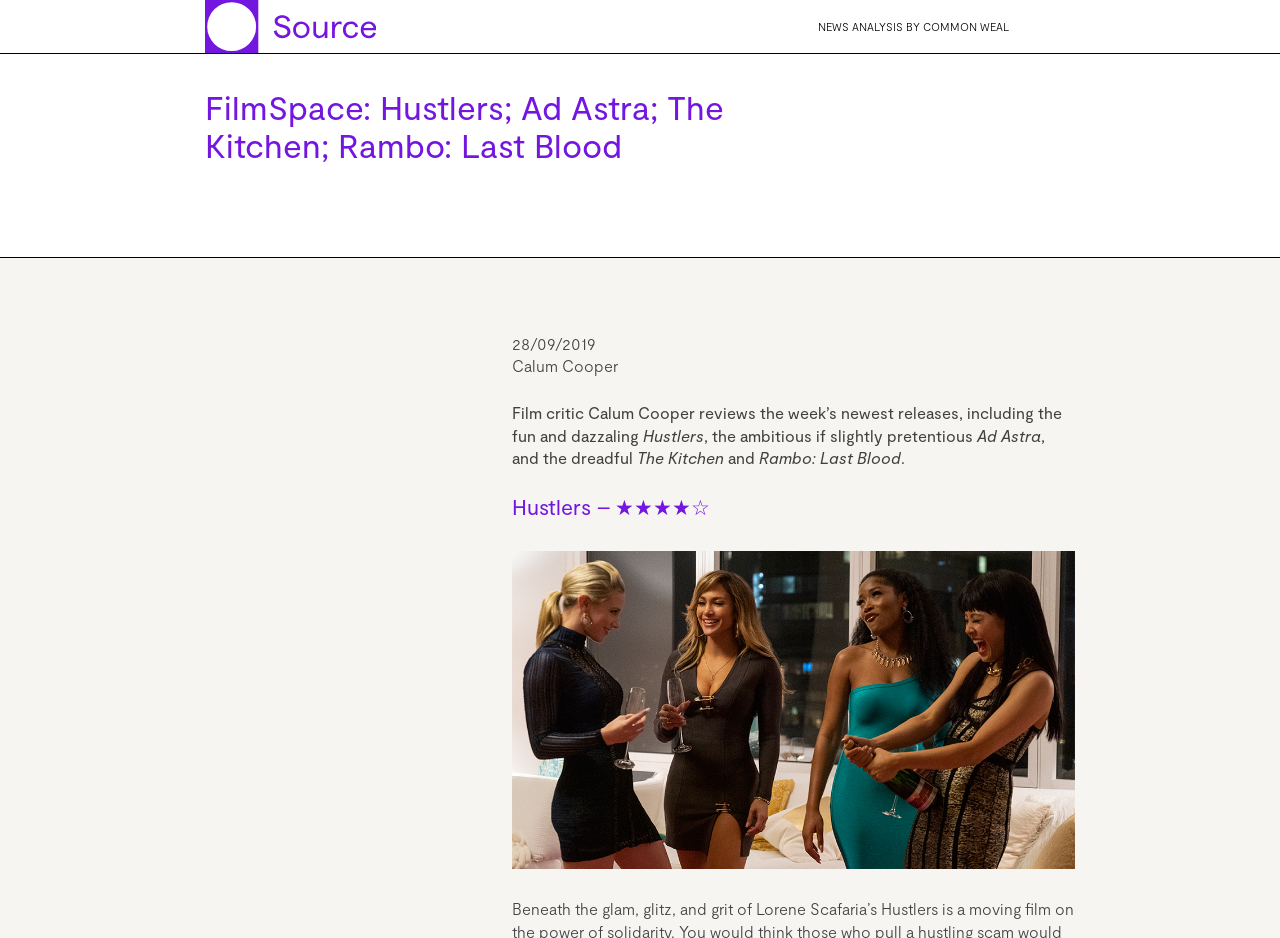What is the rating of the movie Hustlers?
Using the information from the image, give a concise answer in one word or a short phrase.

4/5